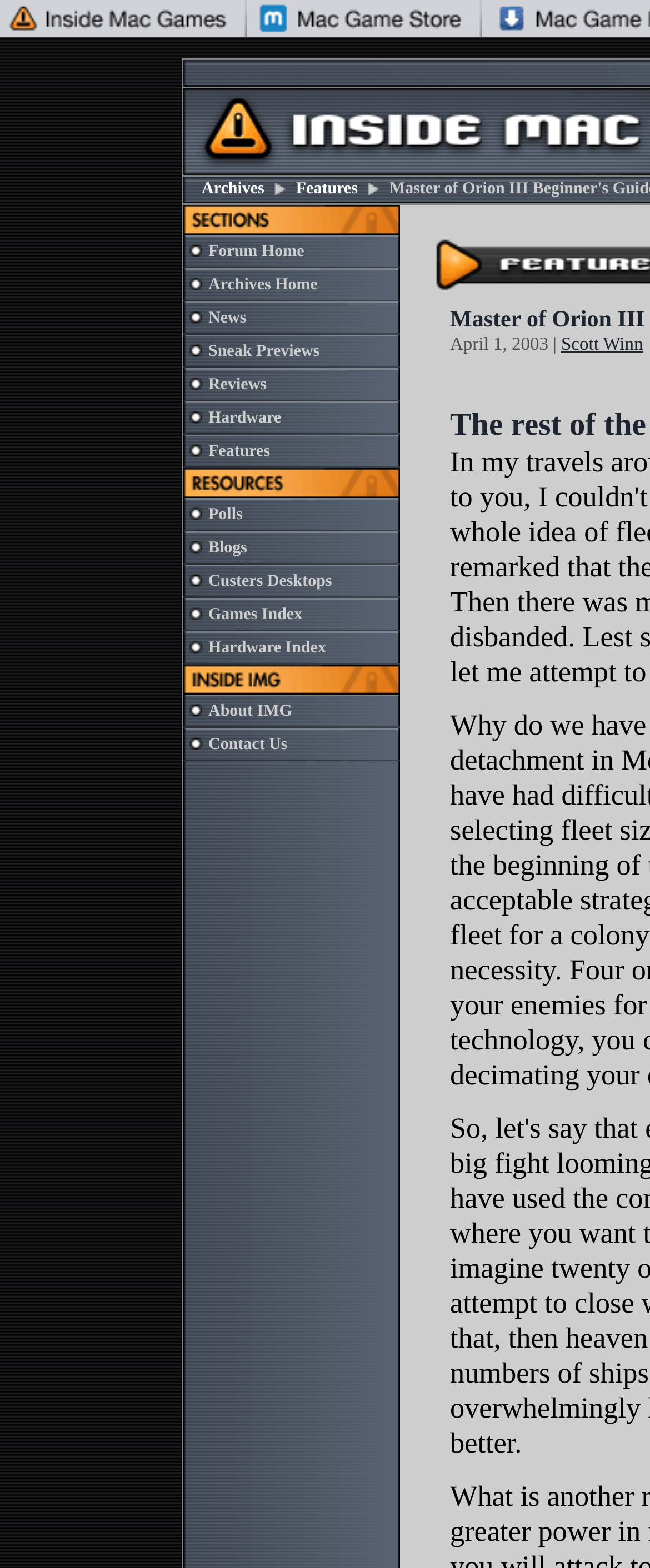Determine the bounding box coordinates of the region to click in order to accomplish the following instruction: "Click the Features link". Provide the coordinates as four float numbers between 0 and 1, specifically [left, top, right, bottom].

[0.455, 0.115, 0.55, 0.126]